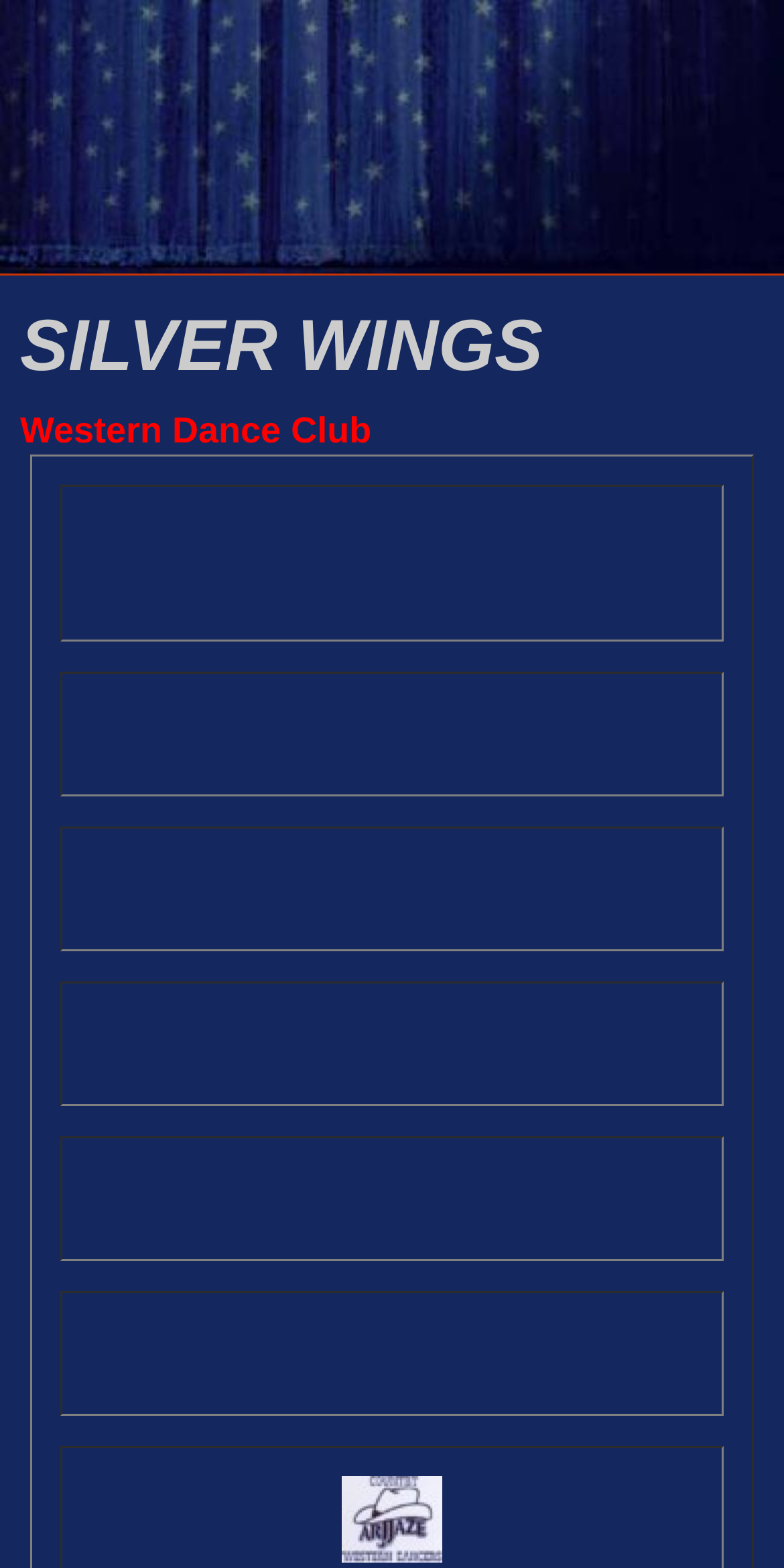What type of image is located at the top of the webpage?
Please provide a single word or phrase answer based on the image.

Header image